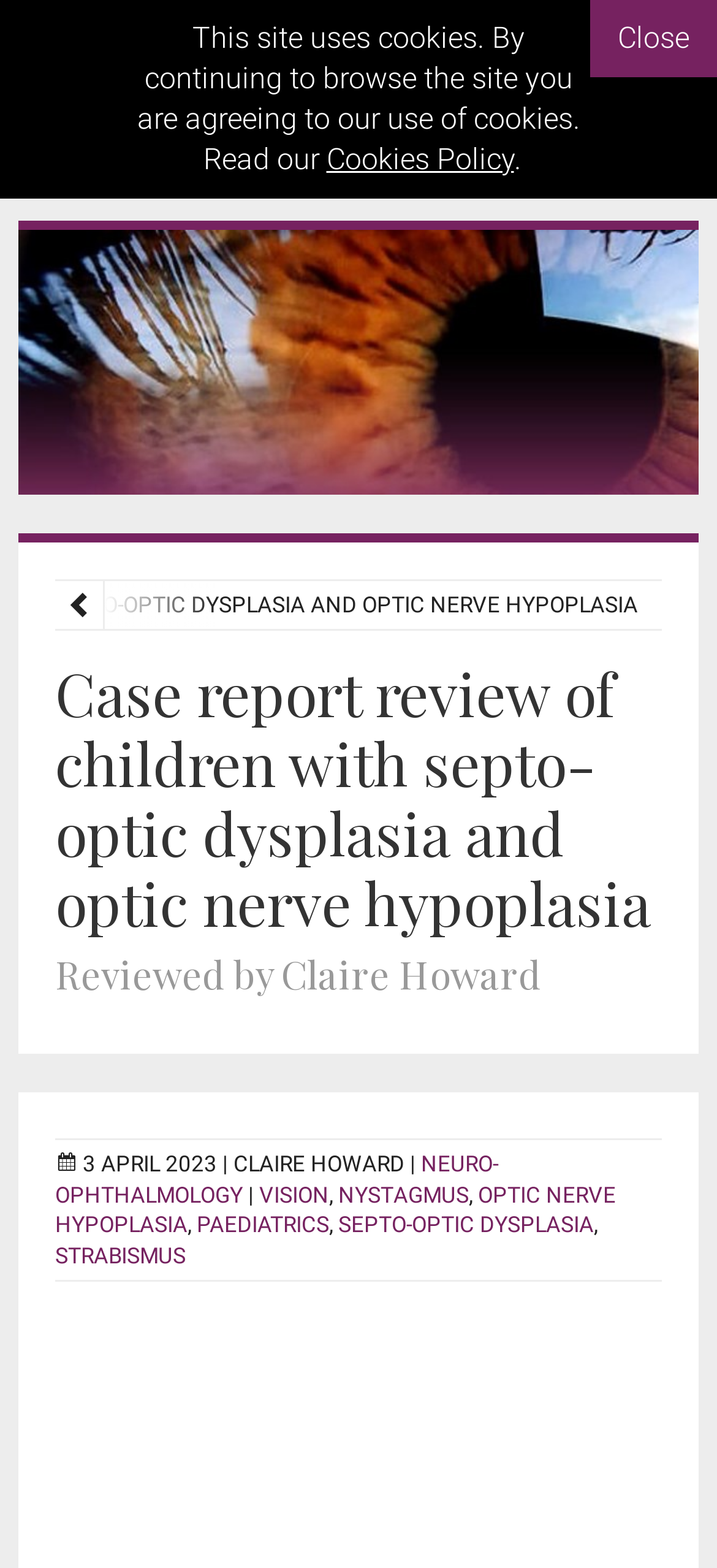Give a one-word or one-phrase response to the question:
What is the date of the article?

3 April 2023